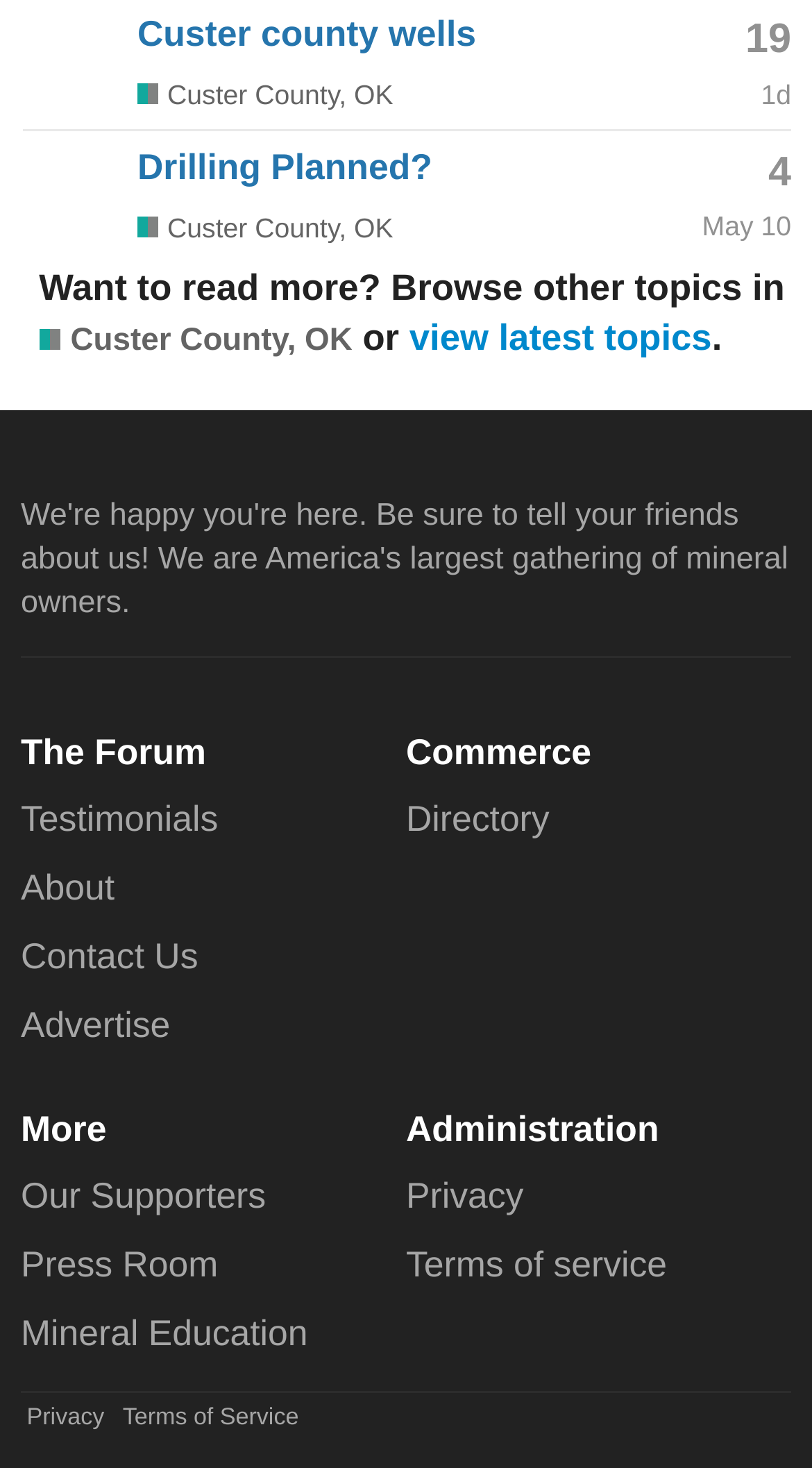Determine the bounding box coordinates for the UI element with the following description: "Custer County, OK". The coordinates should be four float numbers between 0 and 1, represented as [left, top, right, bottom].

[0.169, 0.054, 0.484, 0.076]